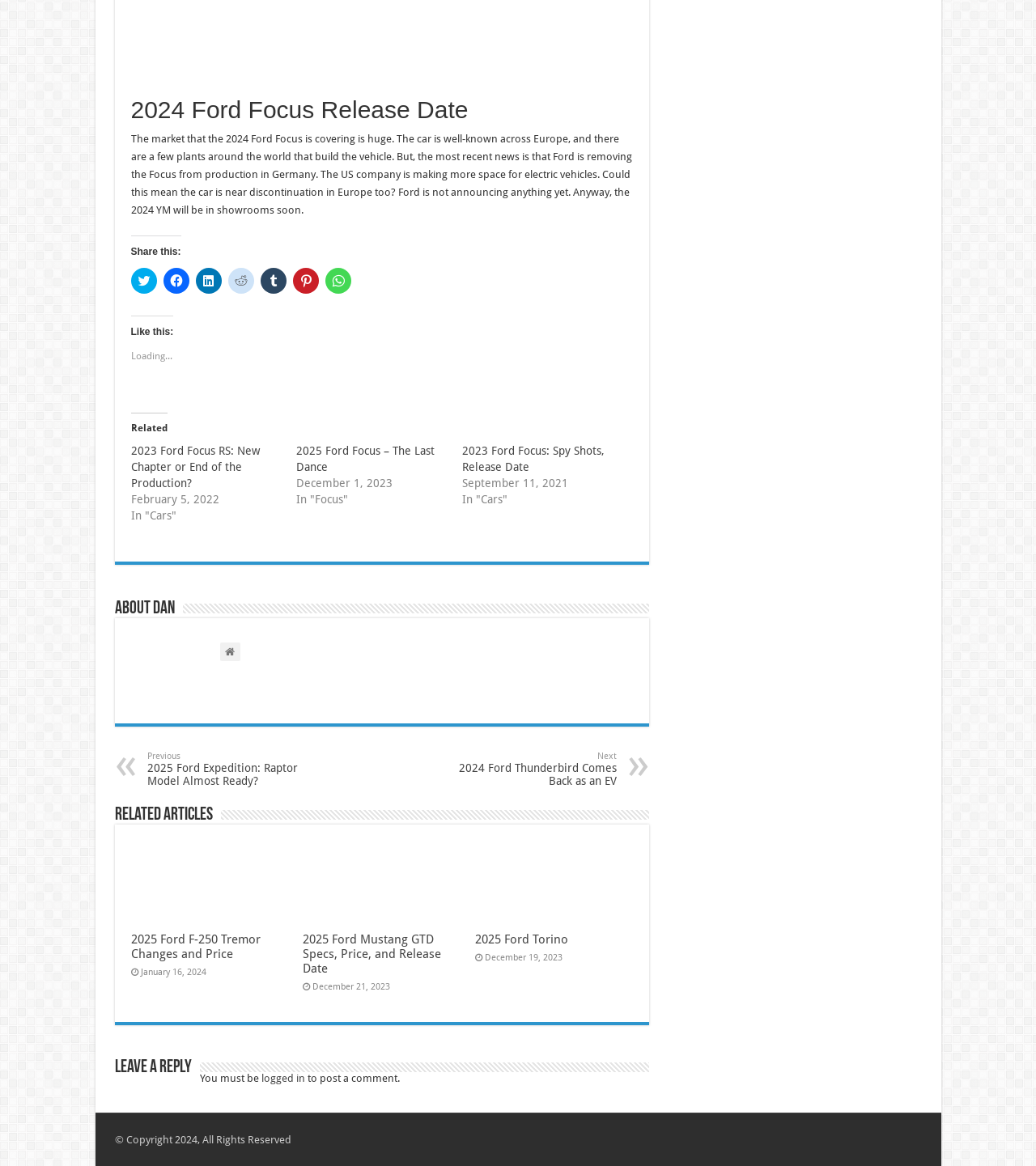What is the author of the webpage?
From the details in the image, provide a complete and detailed answer to the question.

The author of the webpage can be determined by looking at the heading 'About Dan' at the bottom of the webpage, which suggests that the author's name is Dan.